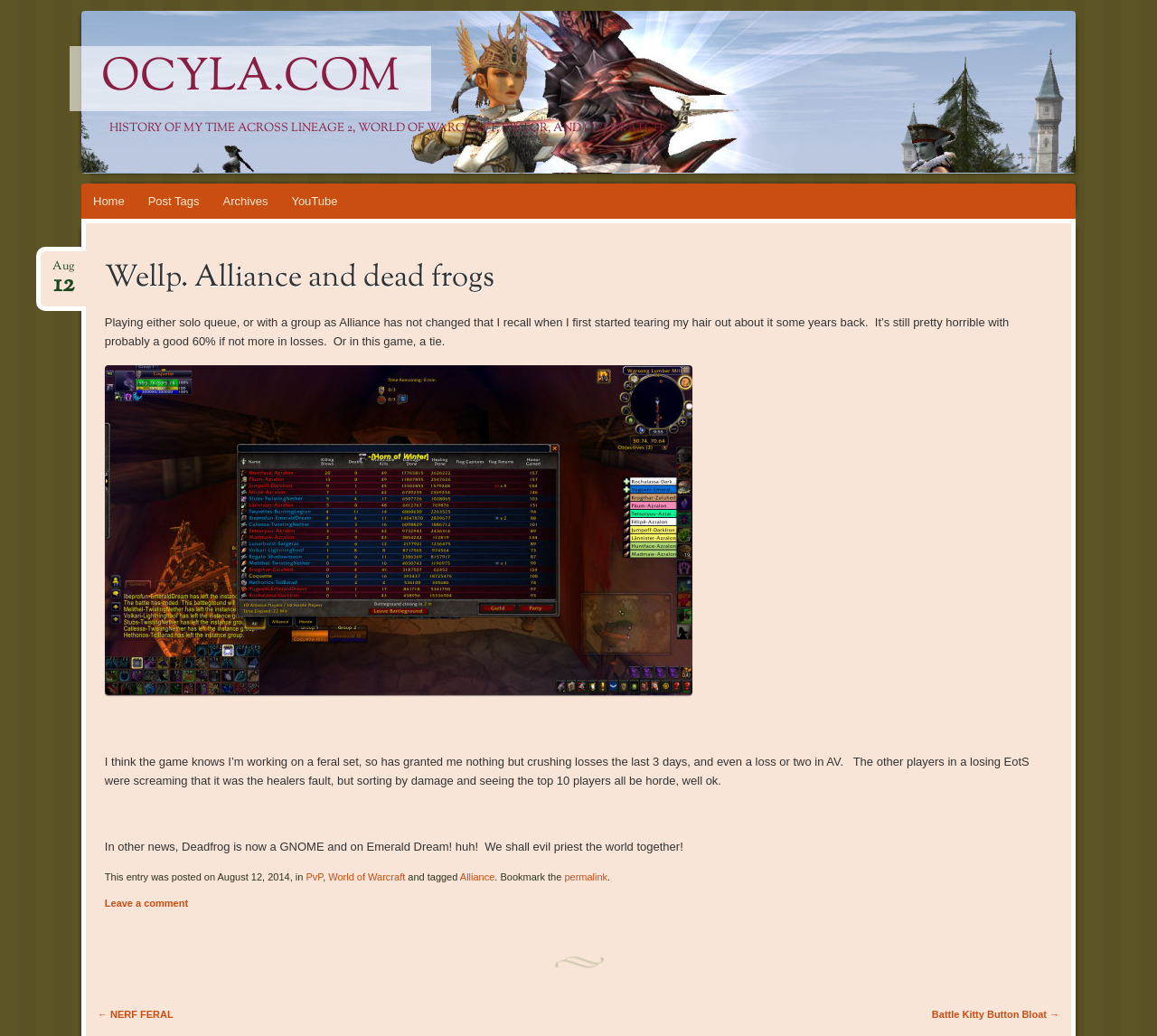Based on the image, provide a detailed and complete answer to the question: 
What is the name of the website?

The name of the website can be found in the top-left corner of the webpage, where it says 'OCYLA.COM' in a heading element.